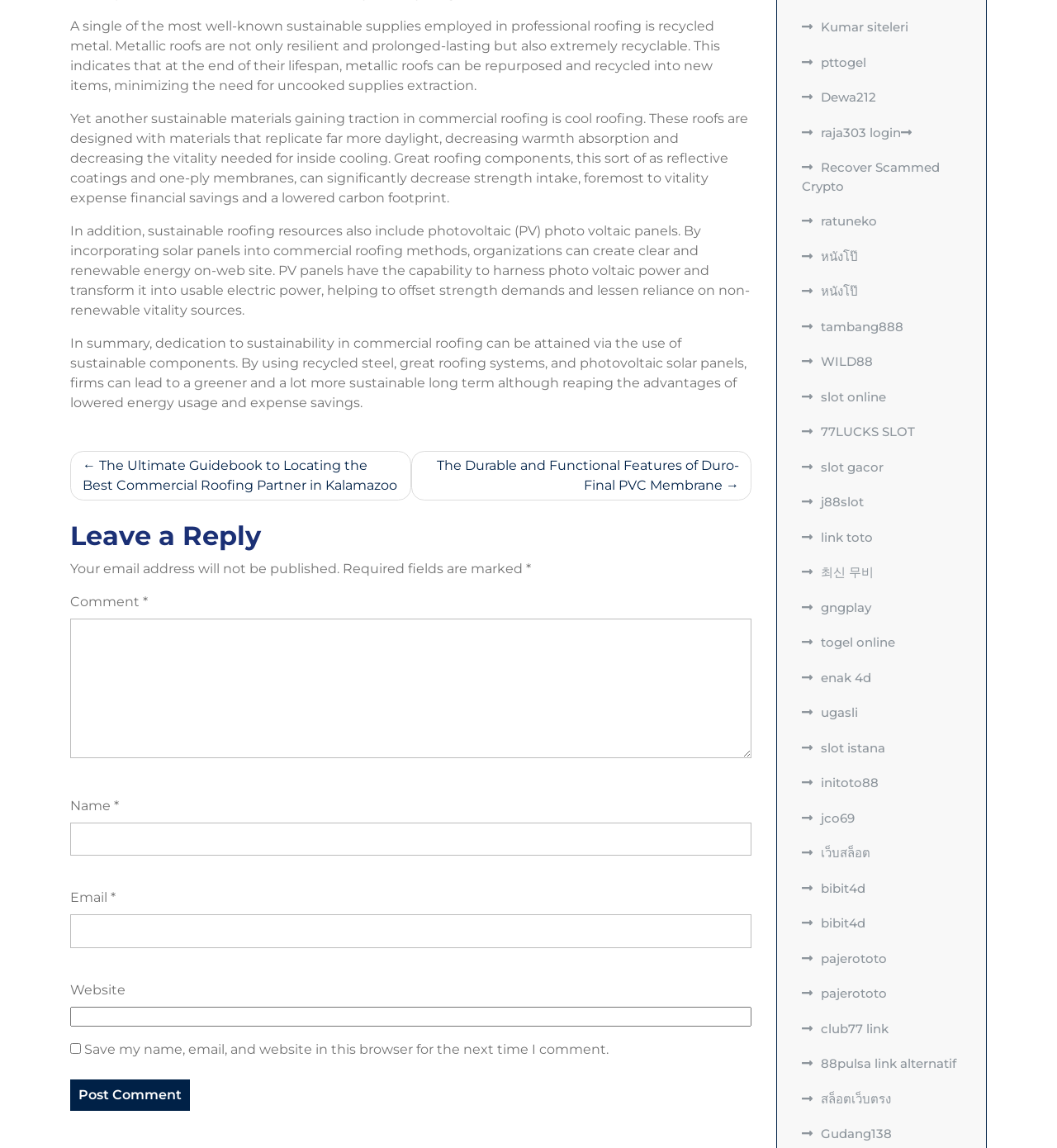Please respond in a single word or phrase: 
What is the navigation section for?

Navigate to other posts